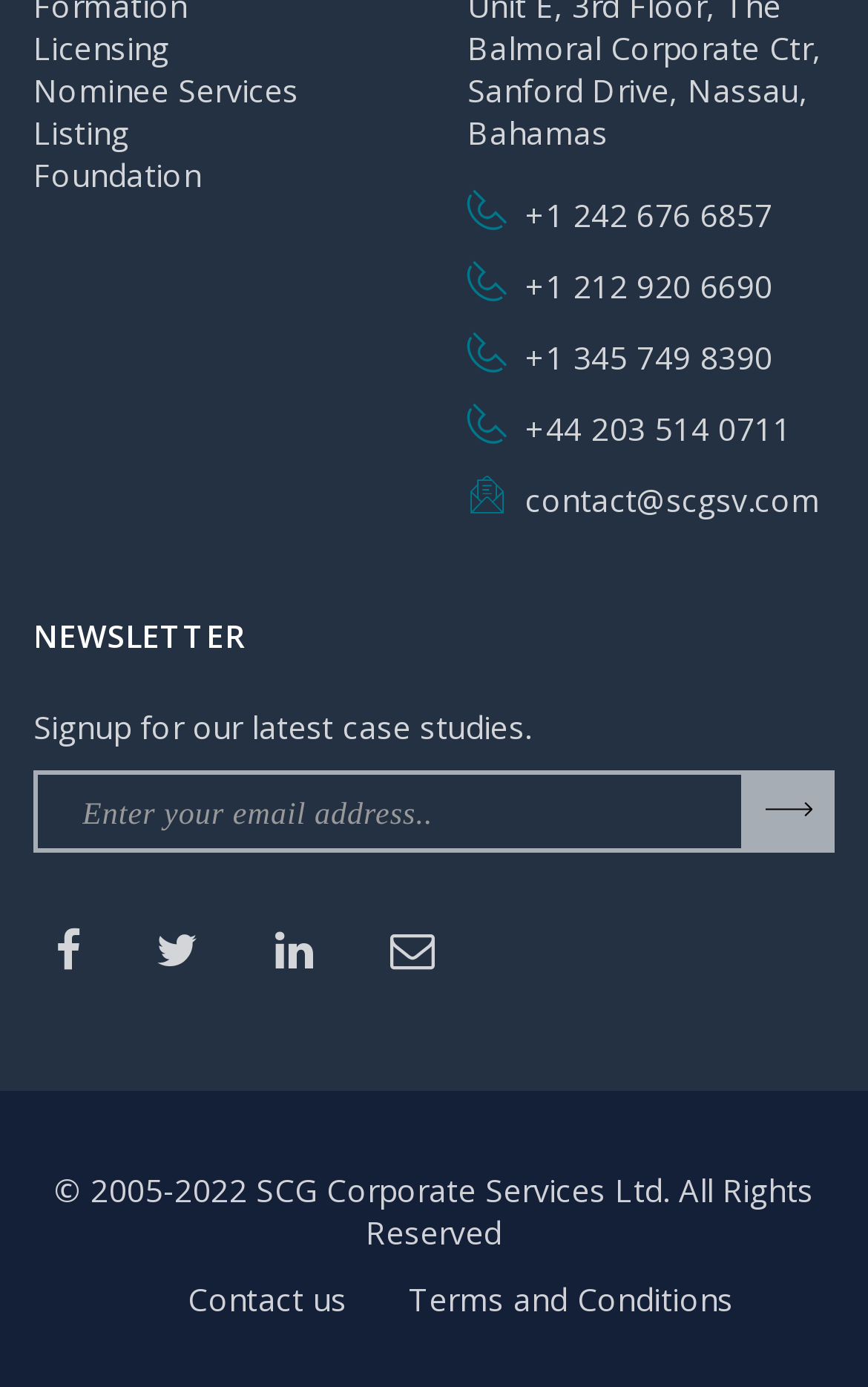Identify the bounding box coordinates for the element you need to click to achieve the following task: "Click on Contact us". The coordinates must be four float values ranging from 0 to 1, formatted as [left, top, right, bottom].

[0.216, 0.922, 0.399, 0.952]